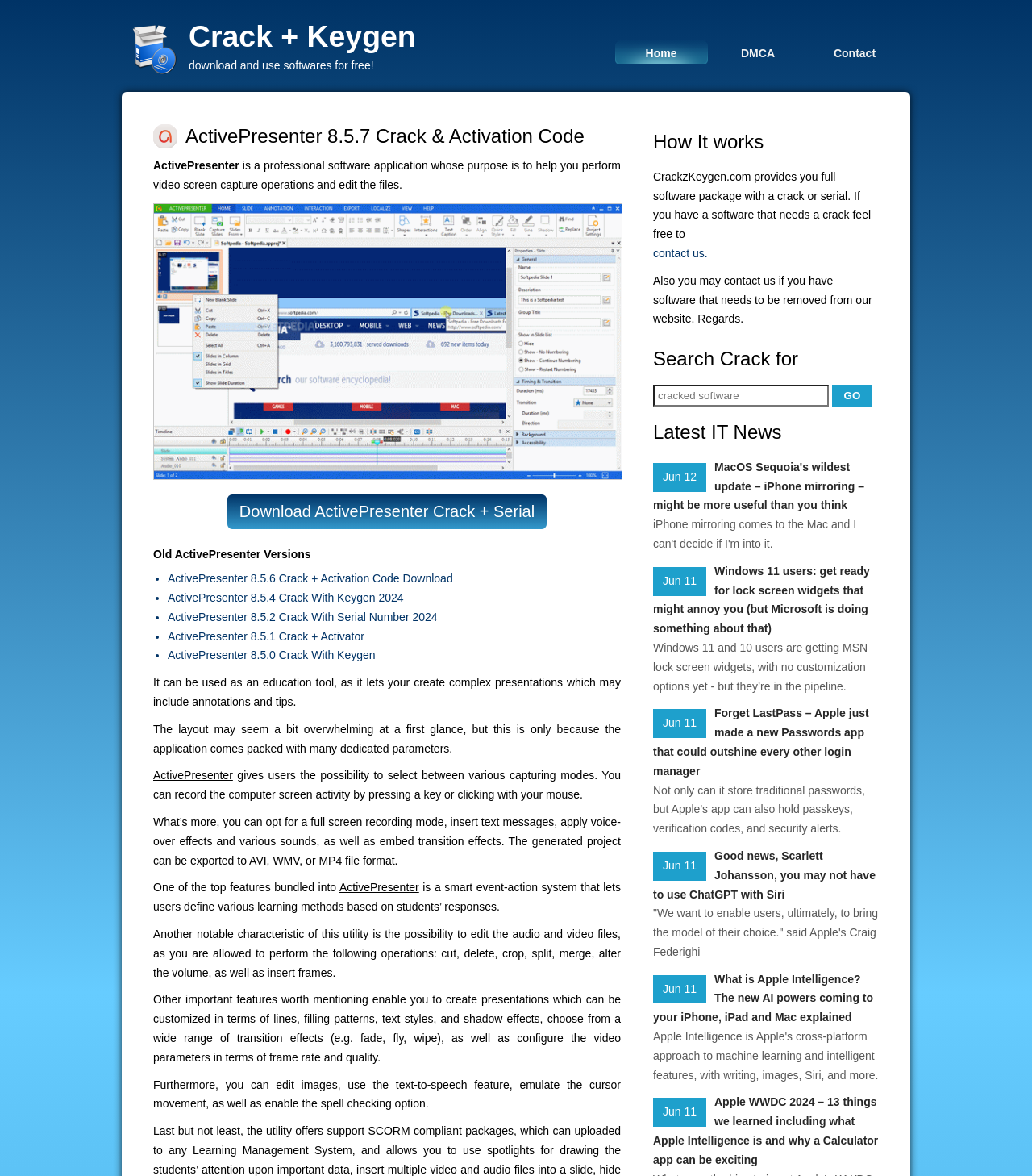Please answer the following question using a single word or phrase: 
How many old versions of ActivePresenter are listed?

5